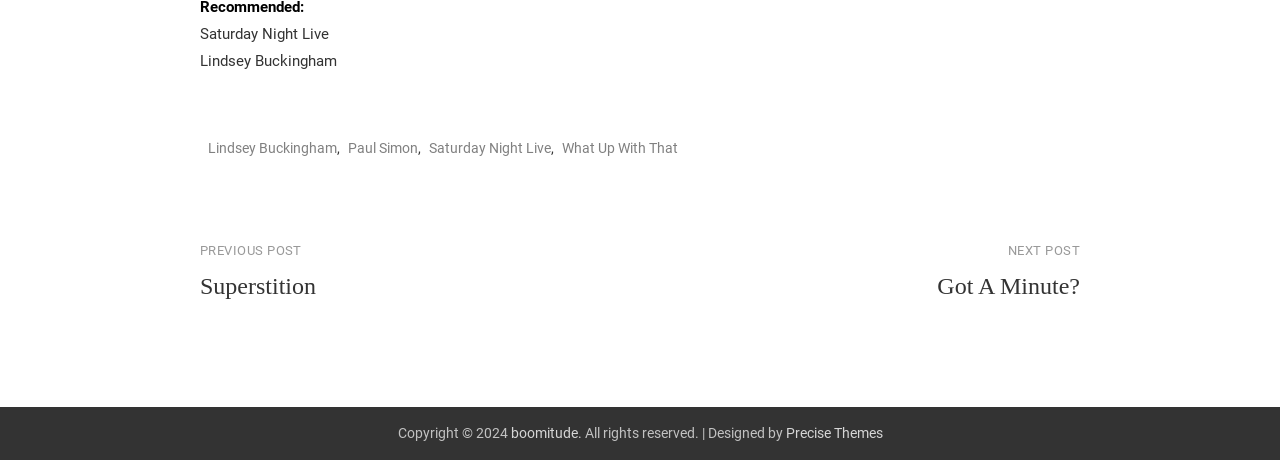Pinpoint the bounding box coordinates of the element that must be clicked to accomplish the following instruction: "Navigate to Posts". The coordinates should be in the format of four float numbers between 0 and 1, i.e., [left, top, right, bottom].

[0.156, 0.519, 0.844, 0.662]